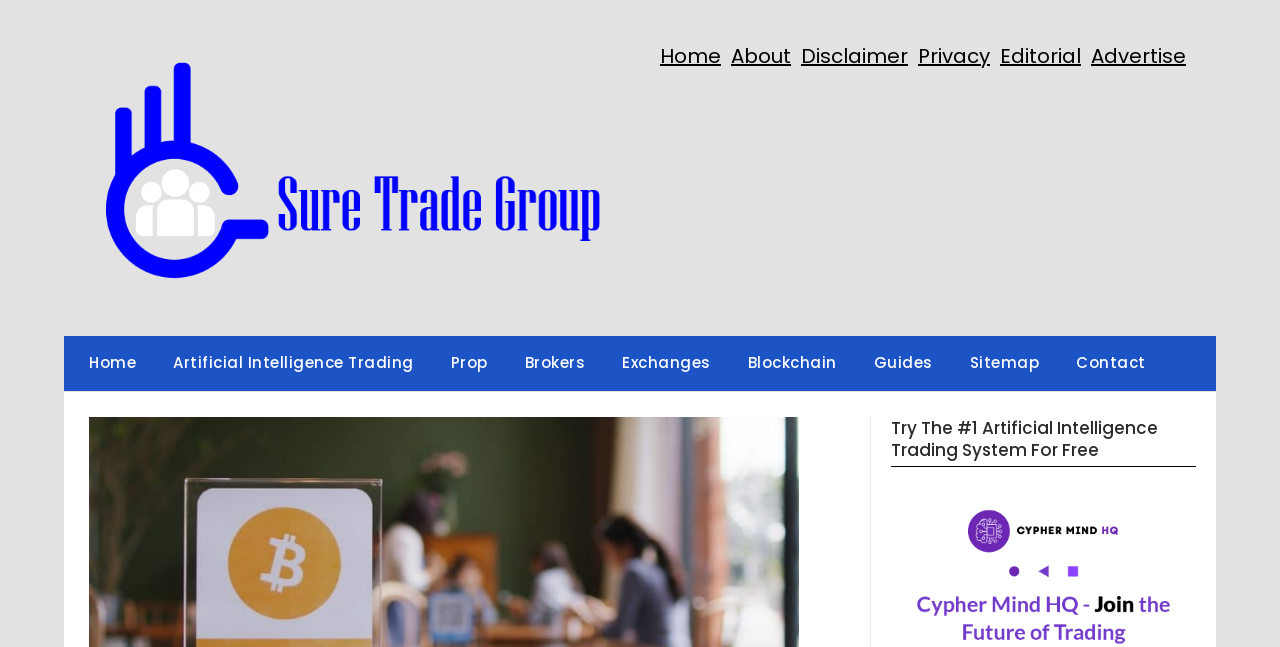From the given element description: "title="cropped-Sure-Trade-Group-Best-Brokers-Listpng - Sure Trade Group"", find the bounding box for the UI element. Provide the coordinates as four float numbers between 0 and 1, in the order [left, top, right, bottom].

[0.073, 0.093, 0.48, 0.437]